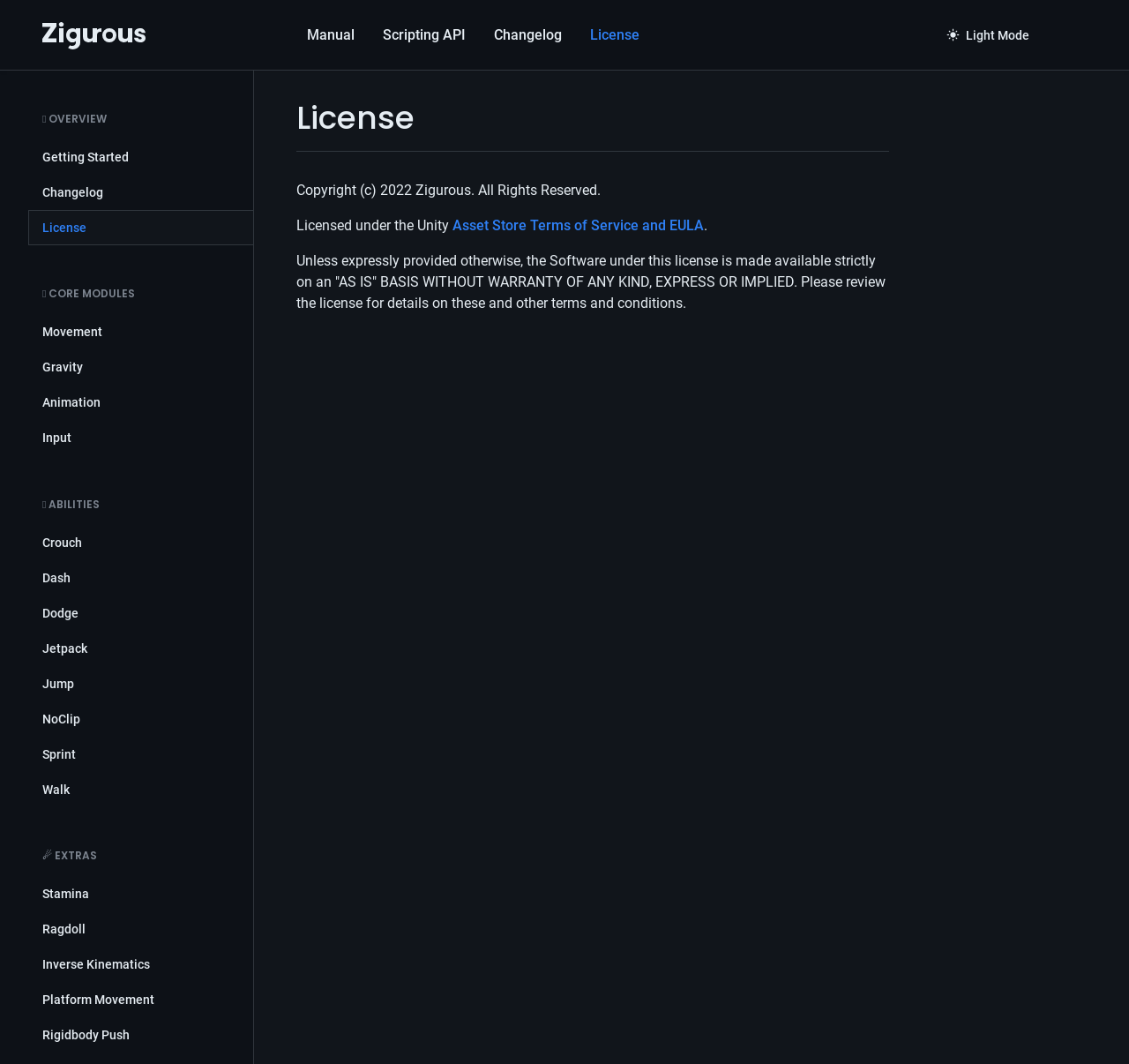Please study the image and answer the question comprehensively:
What is the purpose of the 'Jetpack' ability?

I found the 'Jetpack' ability listed under the 'ABILITIES' section of the webpage, but there is no description or information provided about its purpose. Therefore, I cannot determine its purpose based on the current webpage.